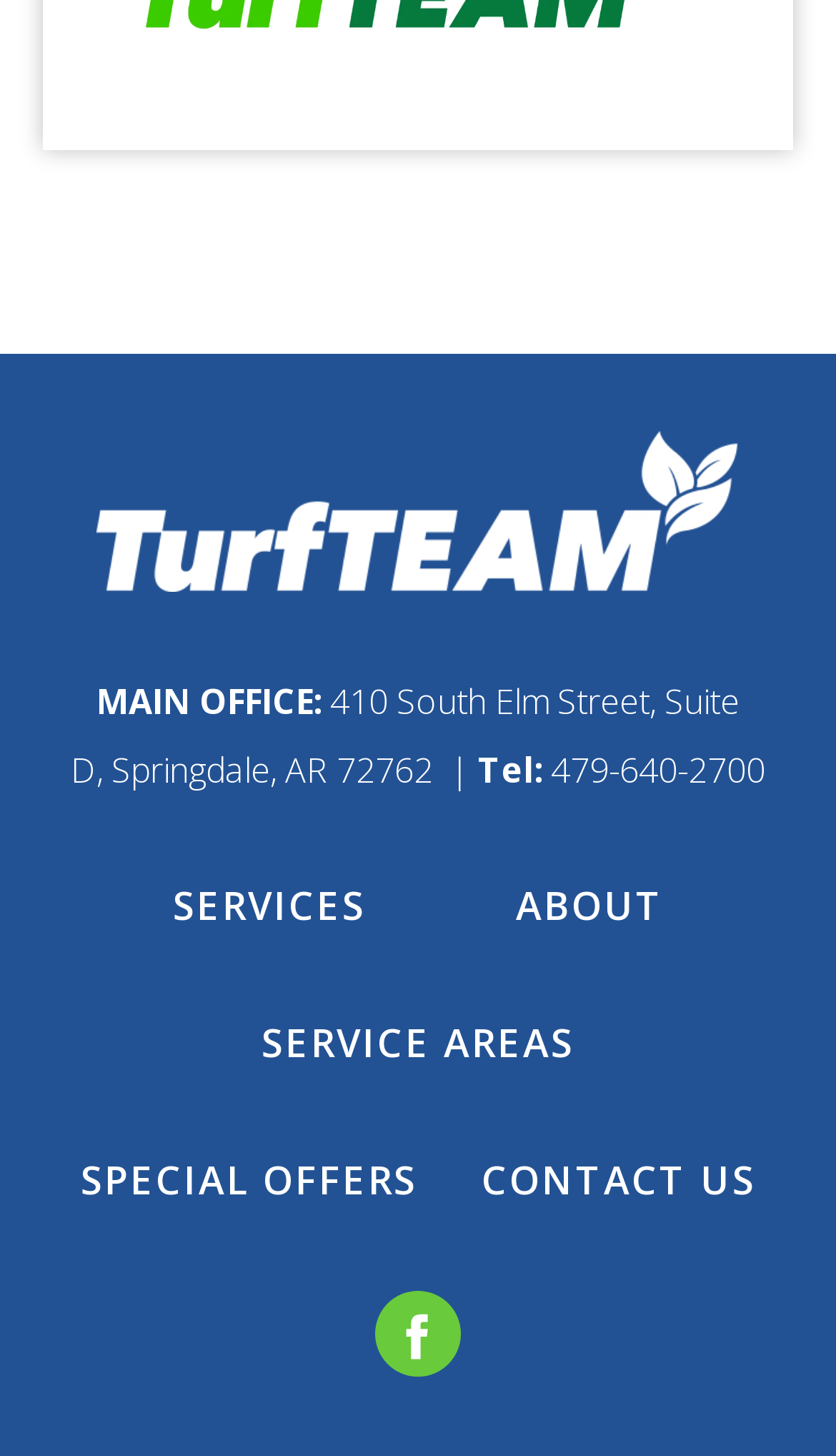What is the address of the main office?
From the image, provide a succinct answer in one word or a short phrase.

410 South Elm Street